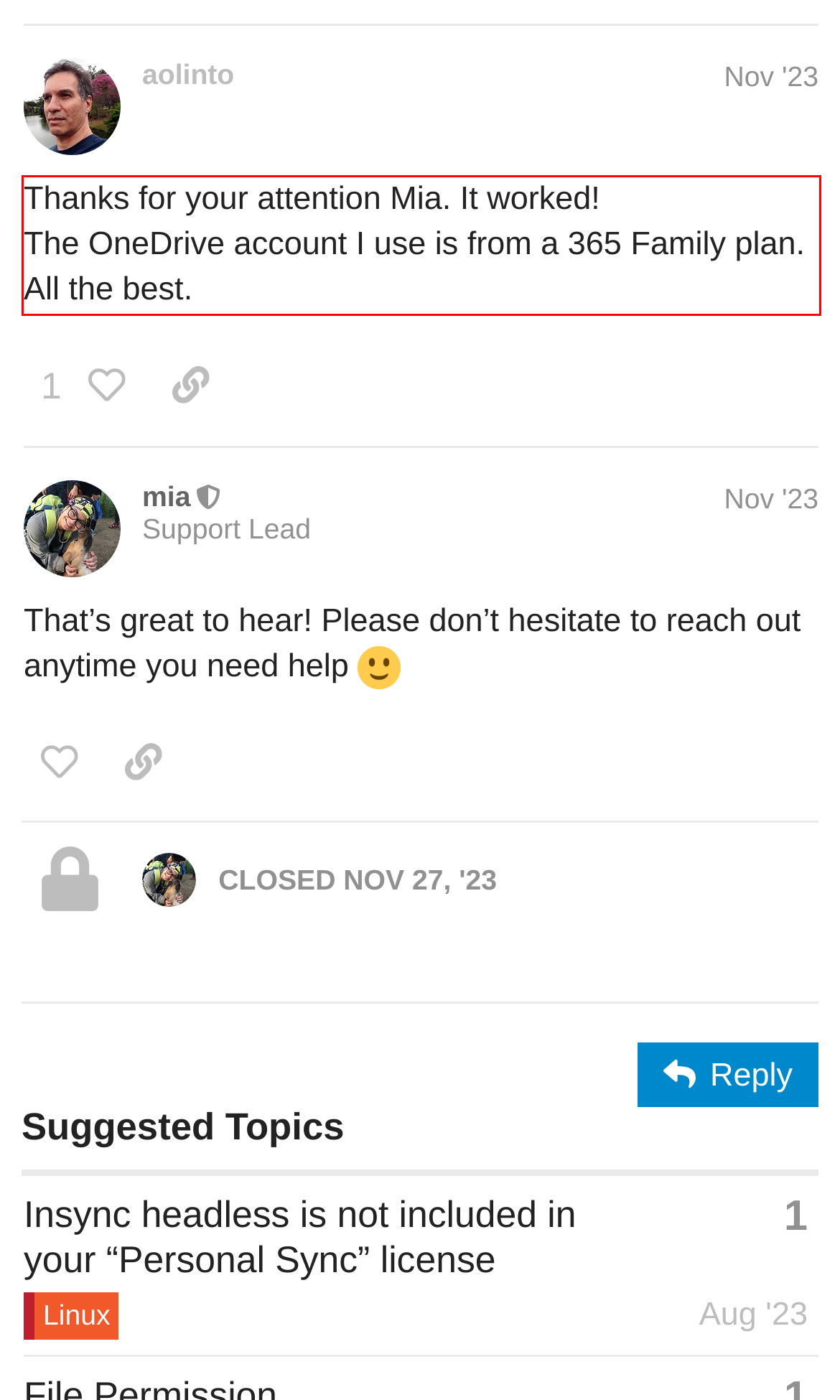You are provided with a screenshot of a webpage that includes a UI element enclosed in a red rectangle. Extract the text content inside this red rectangle.

Thanks for your attention Mia. It worked! The OneDrive account I use is from a 365 Family plan. All the best.